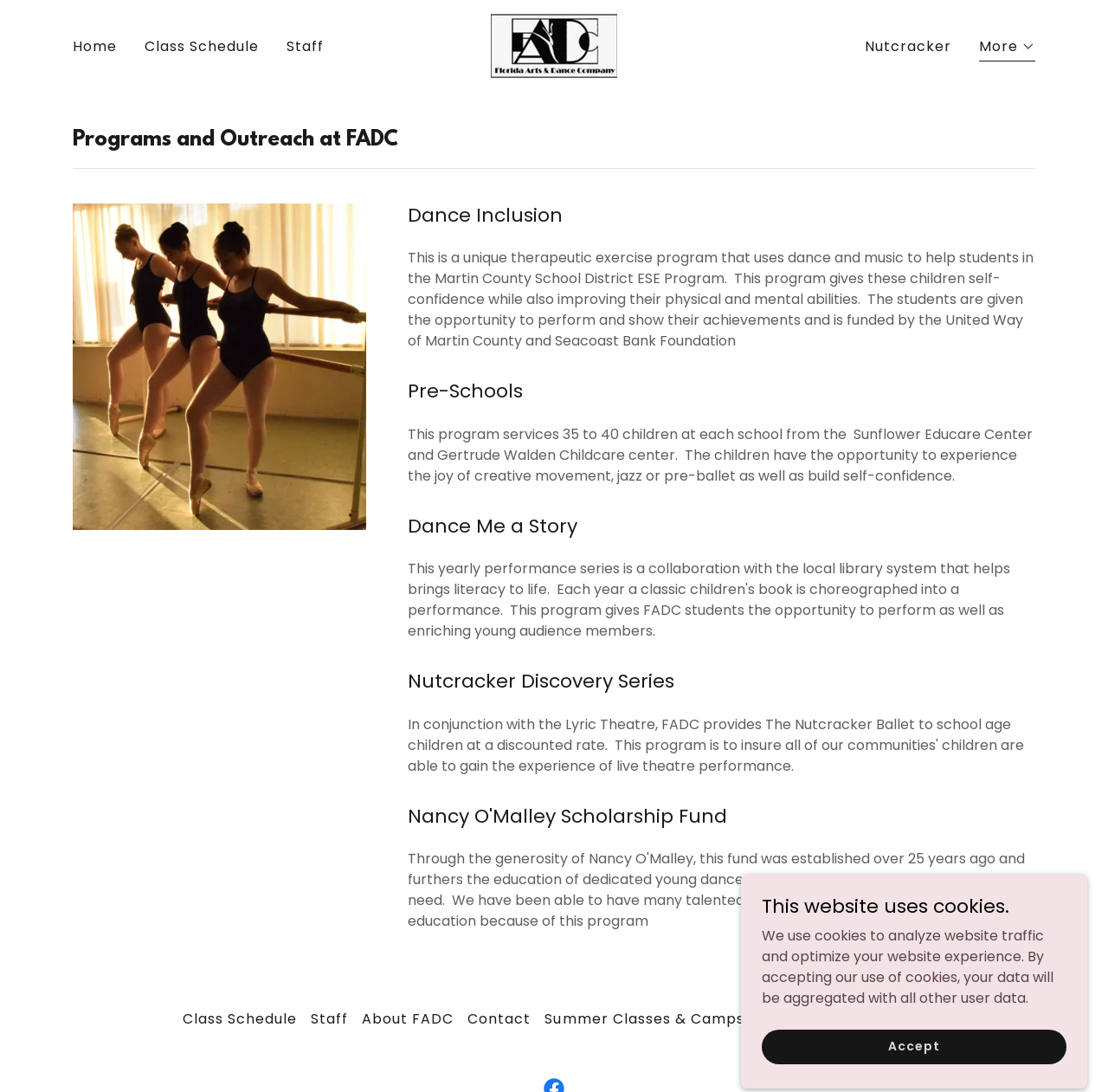Give a full account of the webpage's elements and their arrangement.

The webpage is about the Florida Academy of Dance Company (FADC) and its programs and outreach initiatives. At the top, there is a navigation menu with links to "Home", "Class Schedule", "Staff", "FADC website", "Nutcracker", and "More". The "FADC website" link has a small image next to it.

Below the navigation menu, there is a heading that reads "Programs and Outreach at FADC". To the left of this heading, there is a large image that takes up about a quarter of the page.

The main content of the page is divided into sections, each with its own heading. The first section is about "Dance Inclusion", a therapeutic exercise program for students in the Martin County School District ESE Program. This section has a paragraph of text that describes the program and its benefits.

The next section is about "Pre-Schools", which provides dance classes to children at two local schools. This section also has a paragraph of text that describes the program.

The following sections are about "Dance Me a Story", "Nutcracker Discovery Series", and "Nancy O'Malley Scholarship Fund". Each of these sections has a heading, but no additional text or images.

At the bottom of the page, there is a section with links to other pages on the website, including "Class Schedule", "Staff", "About FADC", "Contact", "Summer Classes & Camps", and "Programs & Outreach". There is also a notice about the website's use of cookies, with a link to "Accept" the terms.